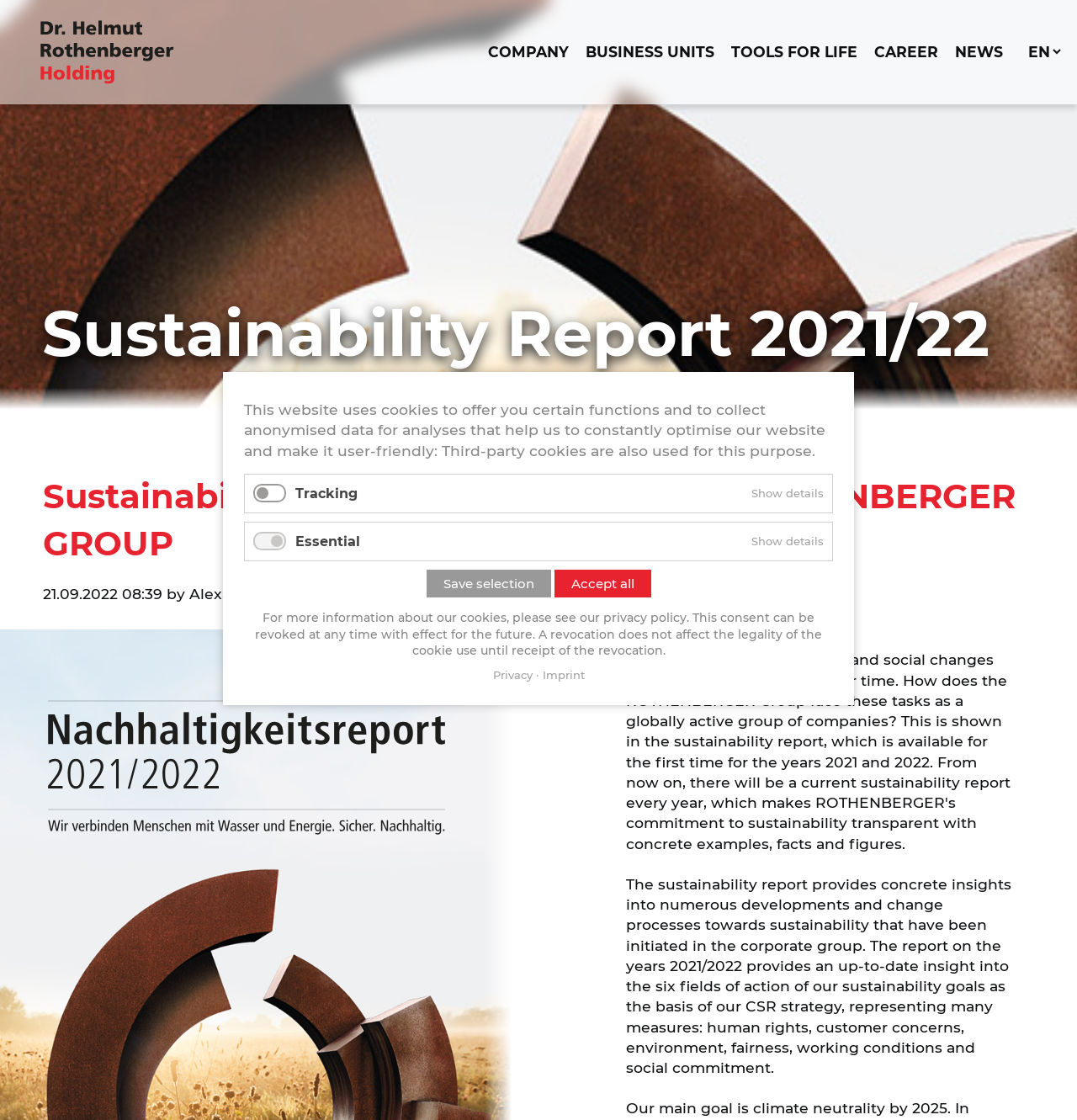Please predict the bounding box coordinates of the element's region where a click is necessary to complete the following instruction: "Enter your name in the required field". The coordinates should be represented by four float numbers between 0 and 1, i.e., [left, top, right, bottom].

None